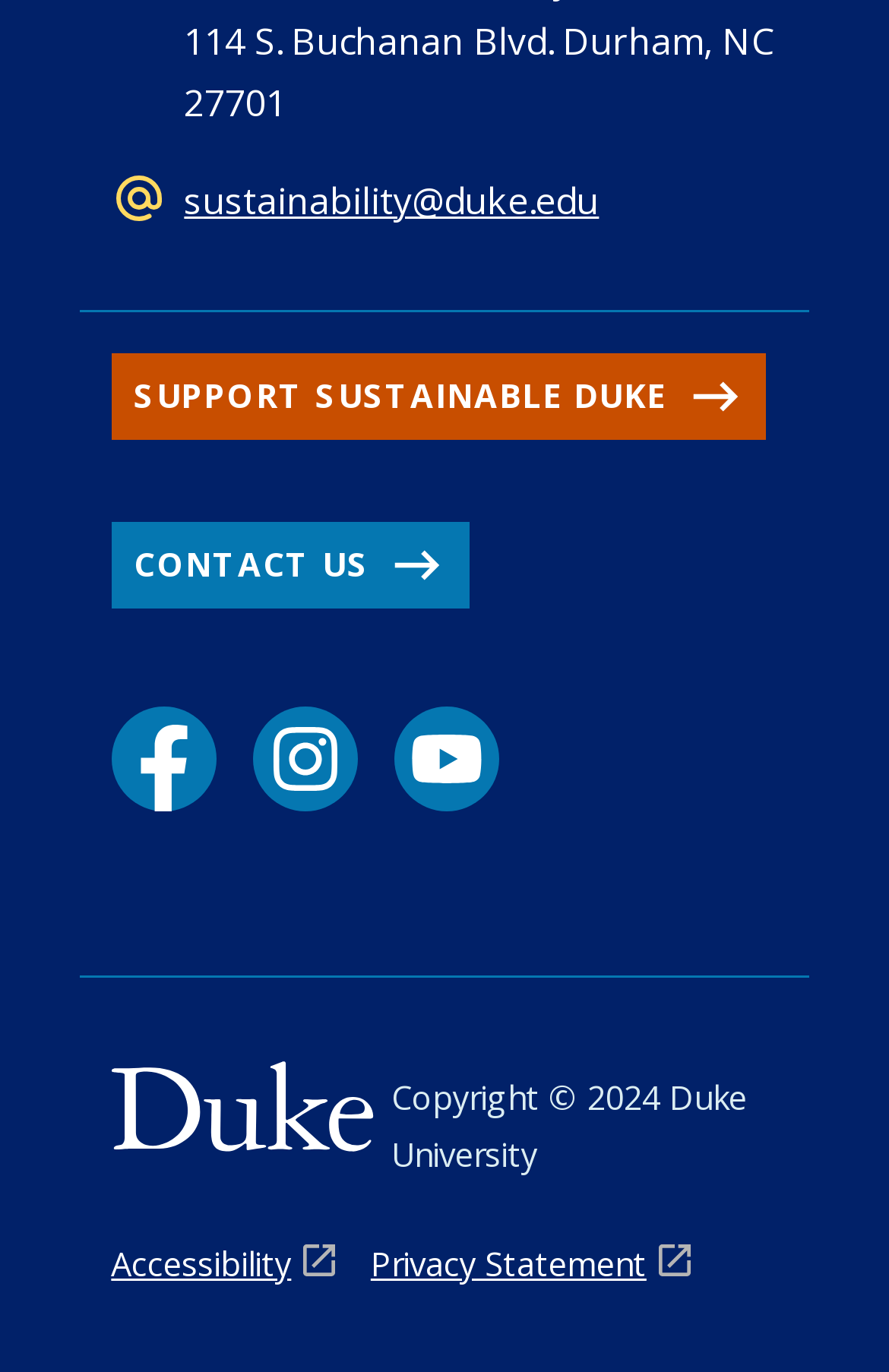Determine the bounding box for the UI element that matches this description: "Privacy Statement".

[0.417, 0.901, 0.776, 0.942]